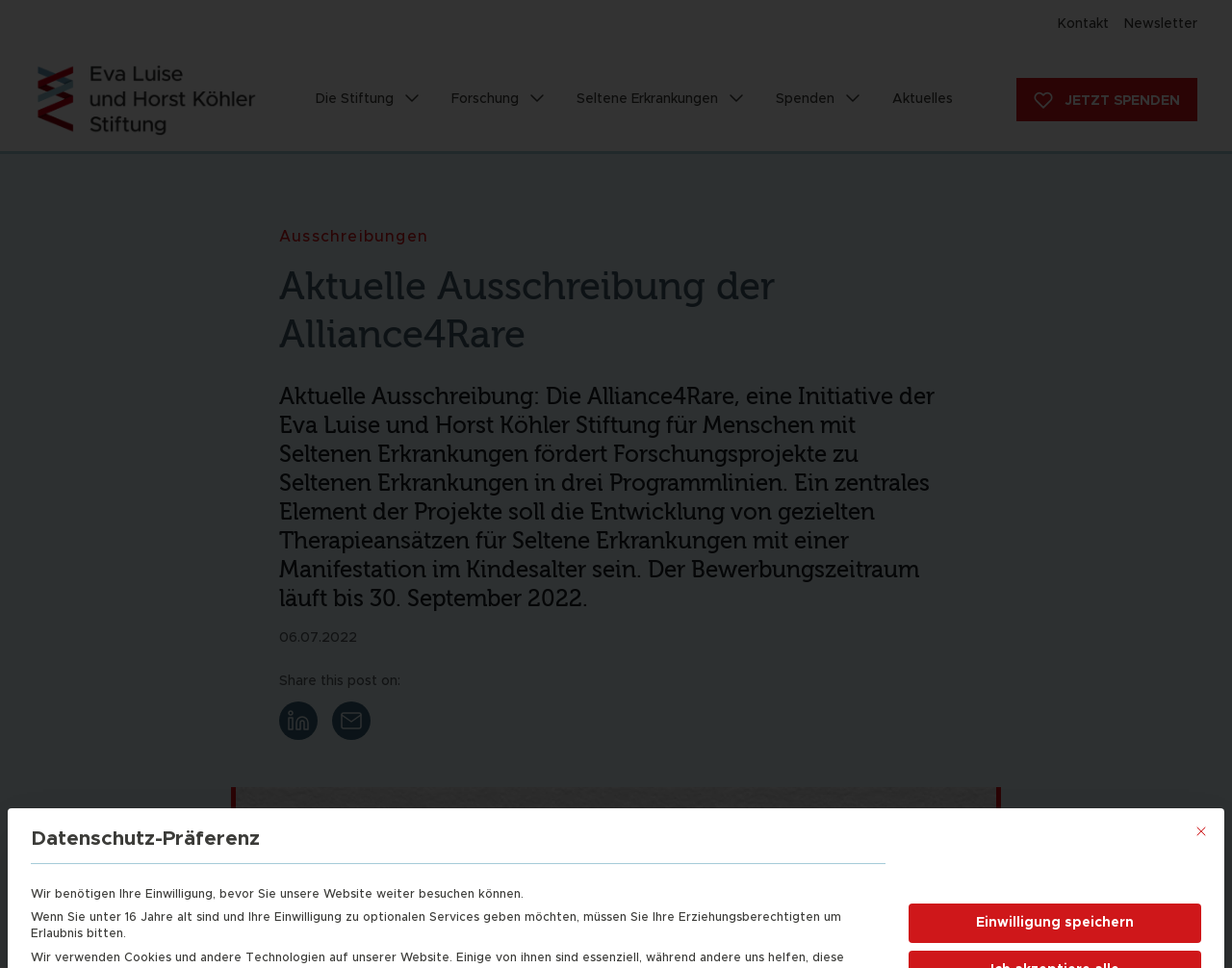Identify the bounding box for the described UI element: "Übersicht Seltene Erkrankungen".

[0.352, 0.239, 0.63, 0.291]